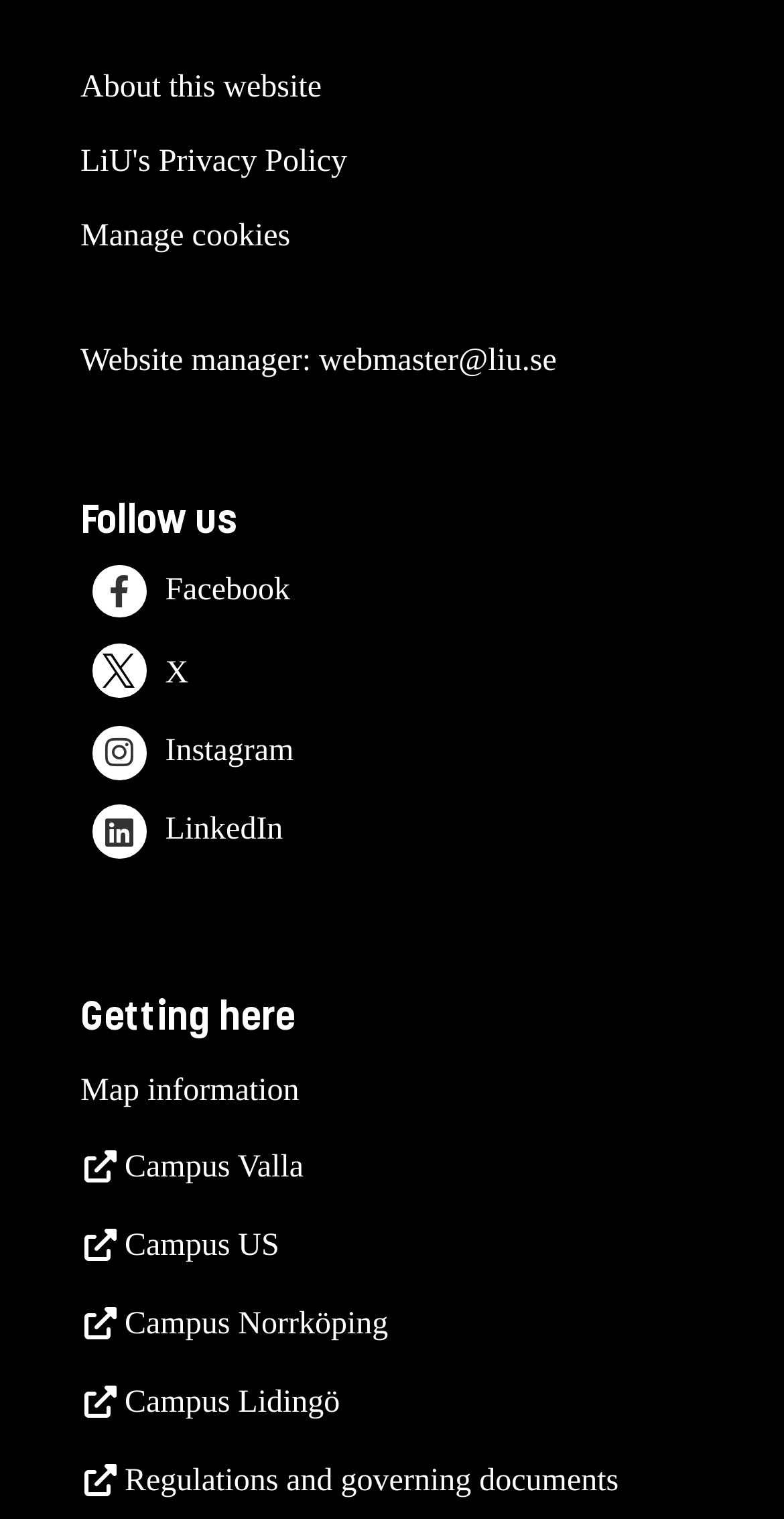What social media platforms can you follow LiU on?
Using the image as a reference, give an elaborate response to the question.

The section 'Follow us' contains links to various social media platforms, including Facebook, Instagram, and LinkedIn, which can be followed to stay updated about LiU.